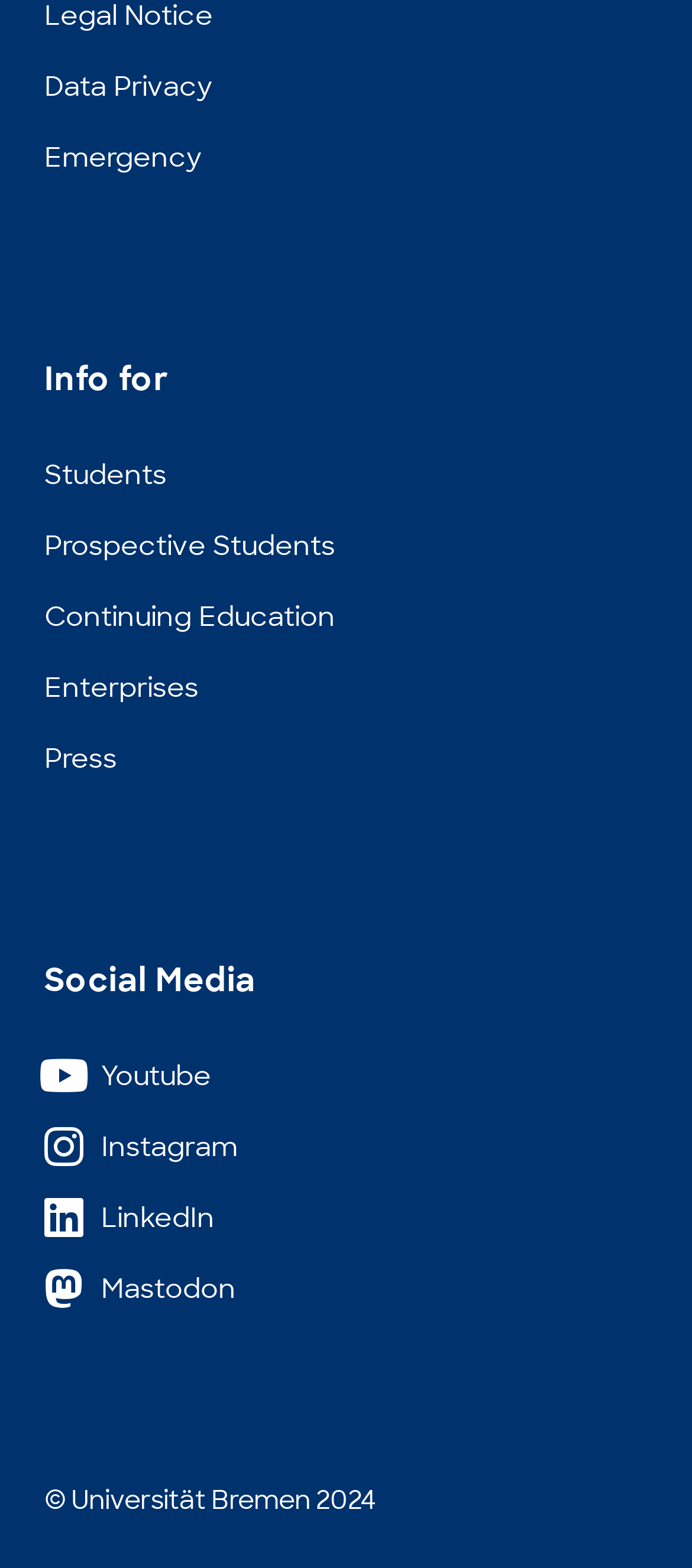What type of information is available for enterprises on this website?
Using the details from the image, give an elaborate explanation to answer the question.

The website has a link labeled 'Enterprises', but it does not provide any specific information about what type of information is available for enterprises. It is likely that clicking on the link would provide more information.